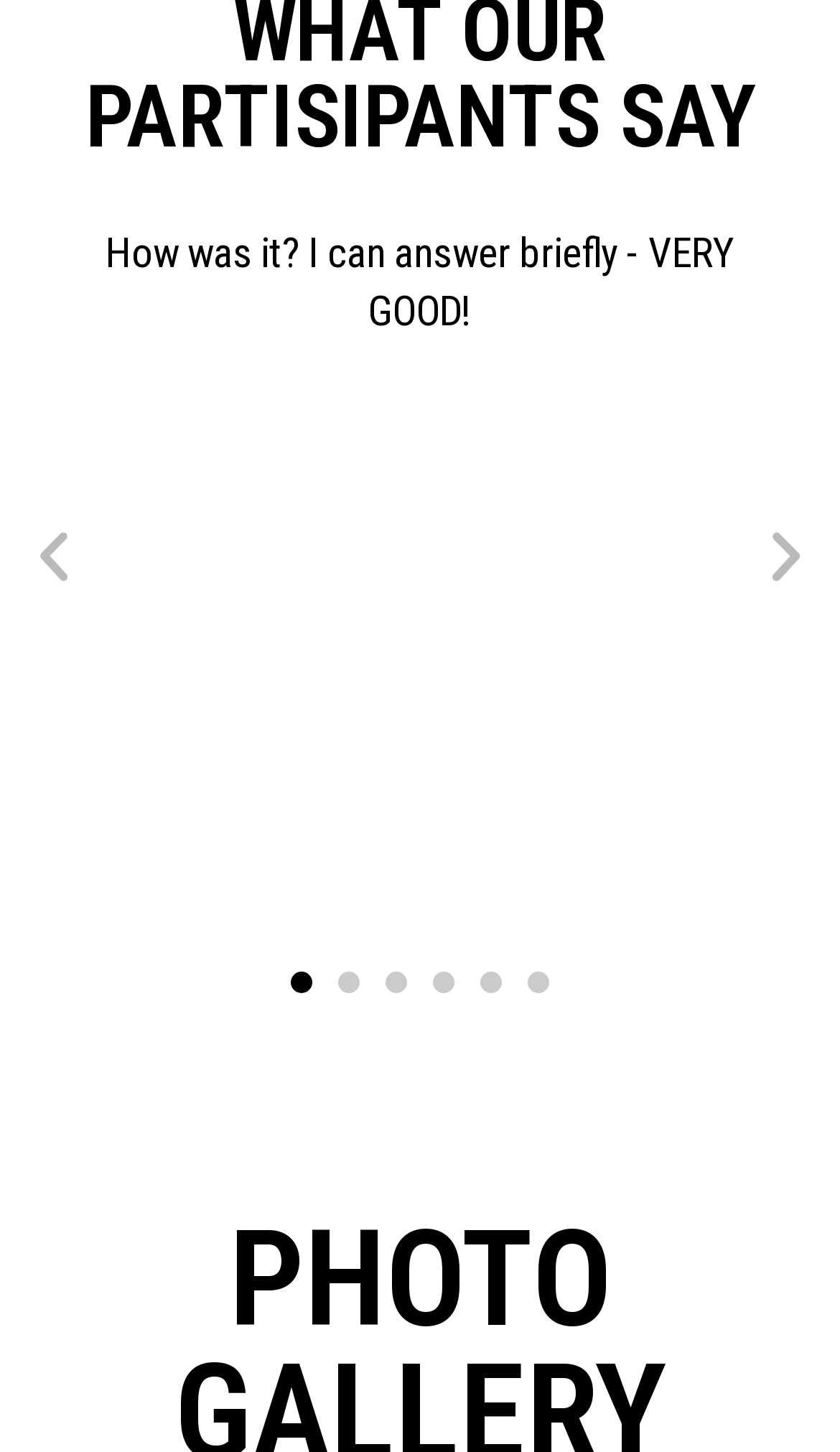What is the position of the 'Go to slide 3' button?
Please use the visual content to give a single word or phrase answer.

Below the group element